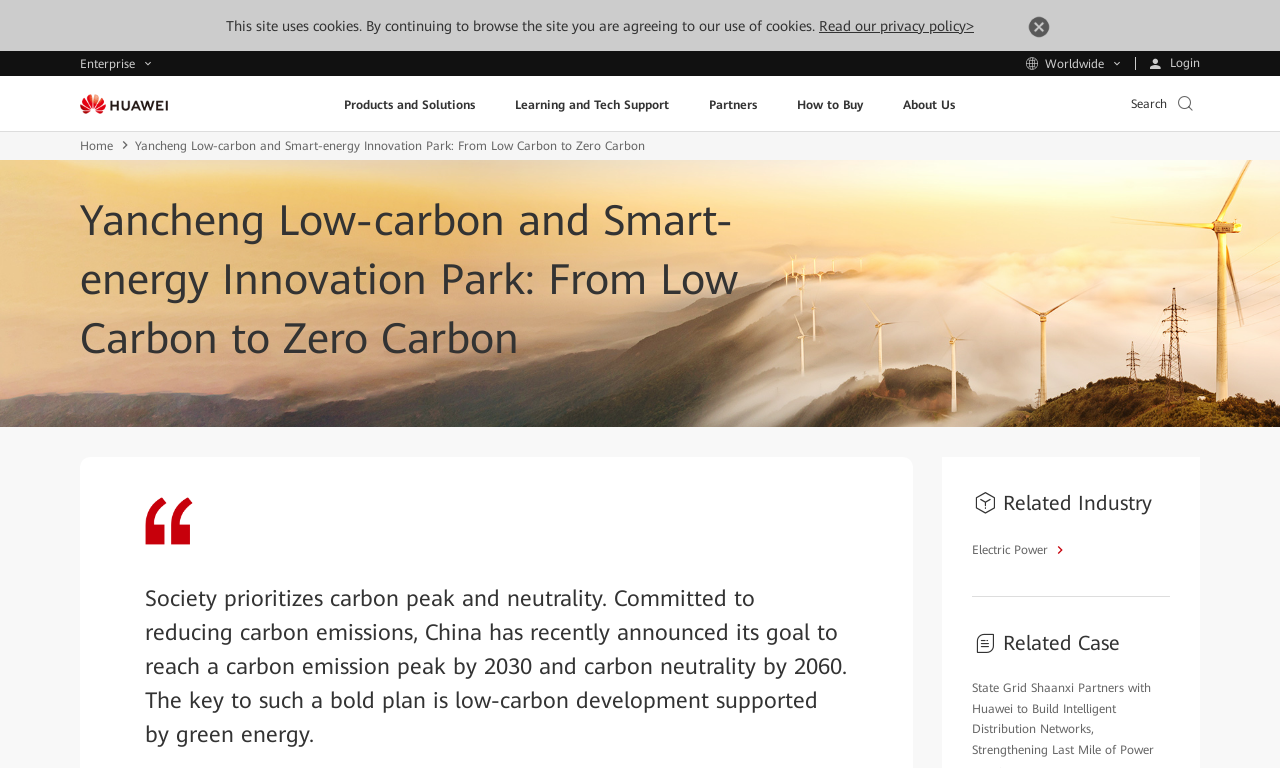Pinpoint the bounding box coordinates of the clickable element needed to complete the instruction: "View products and solutions". The coordinates should be provided as four float numbers between 0 and 1: [left, top, right, bottom].

[0.269, 0.128, 0.371, 0.146]